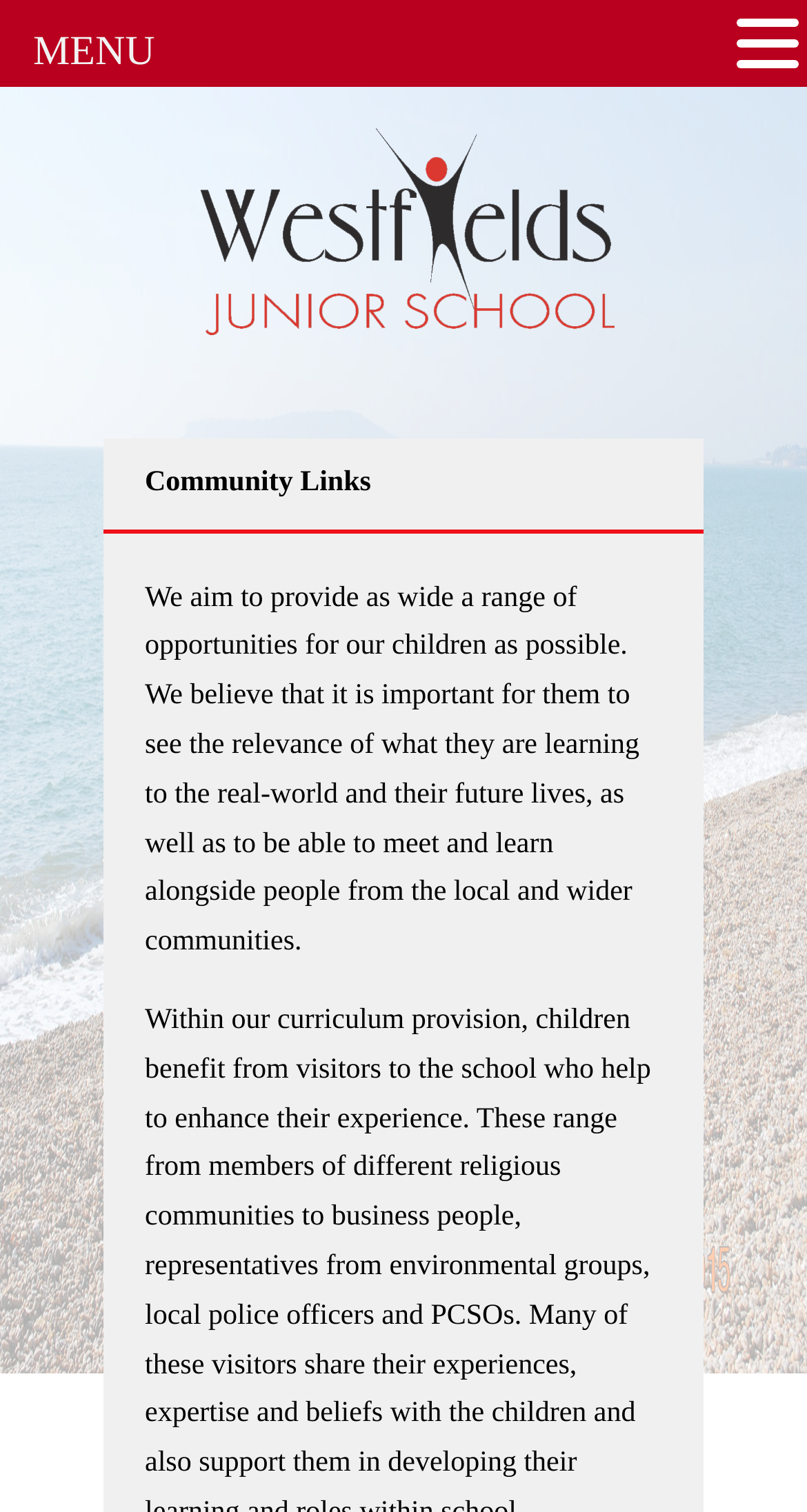Please provide a comprehensive answer to the question below using the information from the image: What is the position of the 'MENU' link?

The 'MENU' link is located in the top-left corner of the webpage, with its bounding box coordinates being [0.041, 0.011, 0.192, 0.059], indicating that it is positioned near the top-left edge of the webpage.